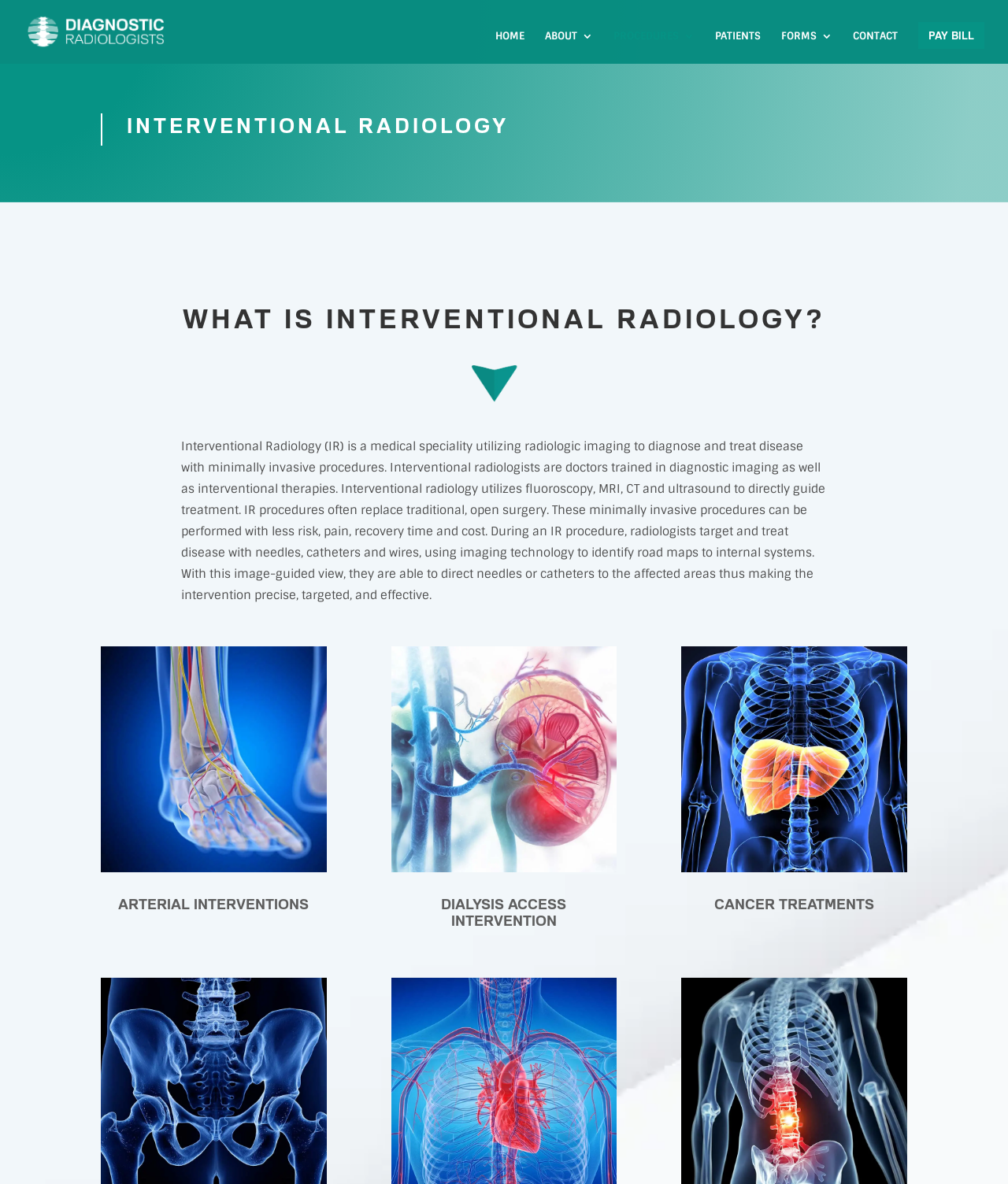Review the image closely and give a comprehensive answer to the question: What is Interventional Radiology?

Based on the webpage, I found a heading 'WHAT IS INTERVENTIONAL RADIOLOGY?' and a static text that explains it as 'a medical speciality utilizing radiologic imaging to diagnose and treat disease with minimally invasive procedures'.